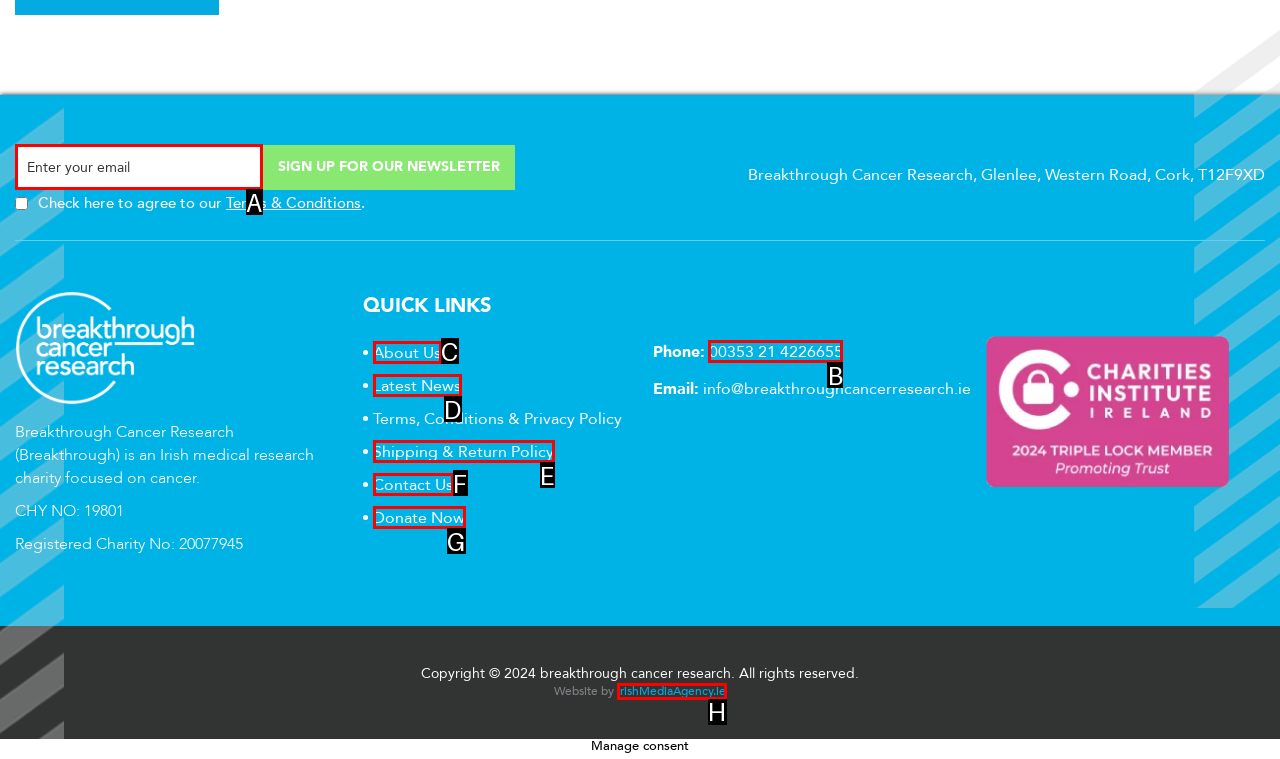Identify the letter of the UI element needed to carry out the task: Read the article 'Minors Whiped and injected Petrol in their Private Parts allegedly over stolen Phone'
Reply with the letter of the chosen option.

None